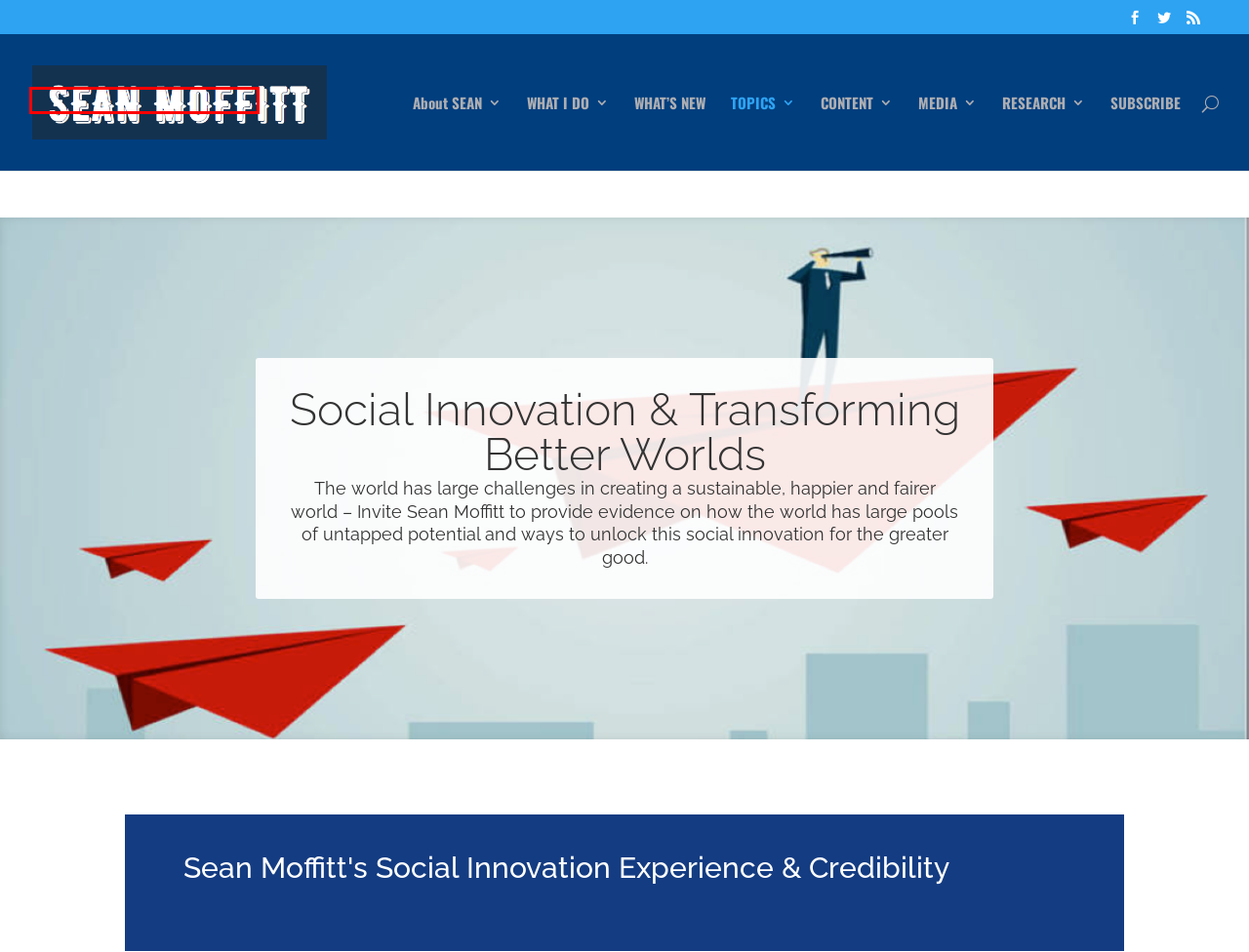Observe the webpage screenshot and focus on the red bounding box surrounding a UI element. Choose the most appropriate webpage description that corresponds to the new webpage after clicking the element in the bounding box. Here are the candidates:
A. IN THE MEDIA | Sean Moffitt
B. TOPICS | Sean Moffitt
C. WHAT I DO | Sean Moffitt
D. About SEAN | Sean Moffitt
E. What’s New | Sean Moffitt
F. RESEARCH | Sean Moffitt
G. Sean Moffitt - Welcome to Your Future
H. SUBSCRIBE | Sean Moffitt

G